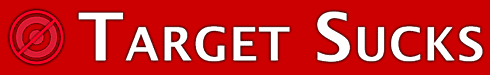Write a descriptive caption for the image, covering all notable aspects.

The image features a bold, eye-catching graphic with the text "TARGET SUCKS" prominently displayed in large, white letters against a vivid red background. To the left of the text is an emblematic red circle with a crossed-out symbol, reinforcing the message. This visual design reflects a strong sentiment associated with dissatisfaction, particularly targeting the retail chain, Target. The overall composition is striking, aiming to grab attention and convey a sense of frustration from consumers or employees regarding their experiences with the store. The theme appears to resonate with a community sharing similar grievances, as indicated by its inclusion in a broader discourse on the challenges faced while shopping or working at Target.